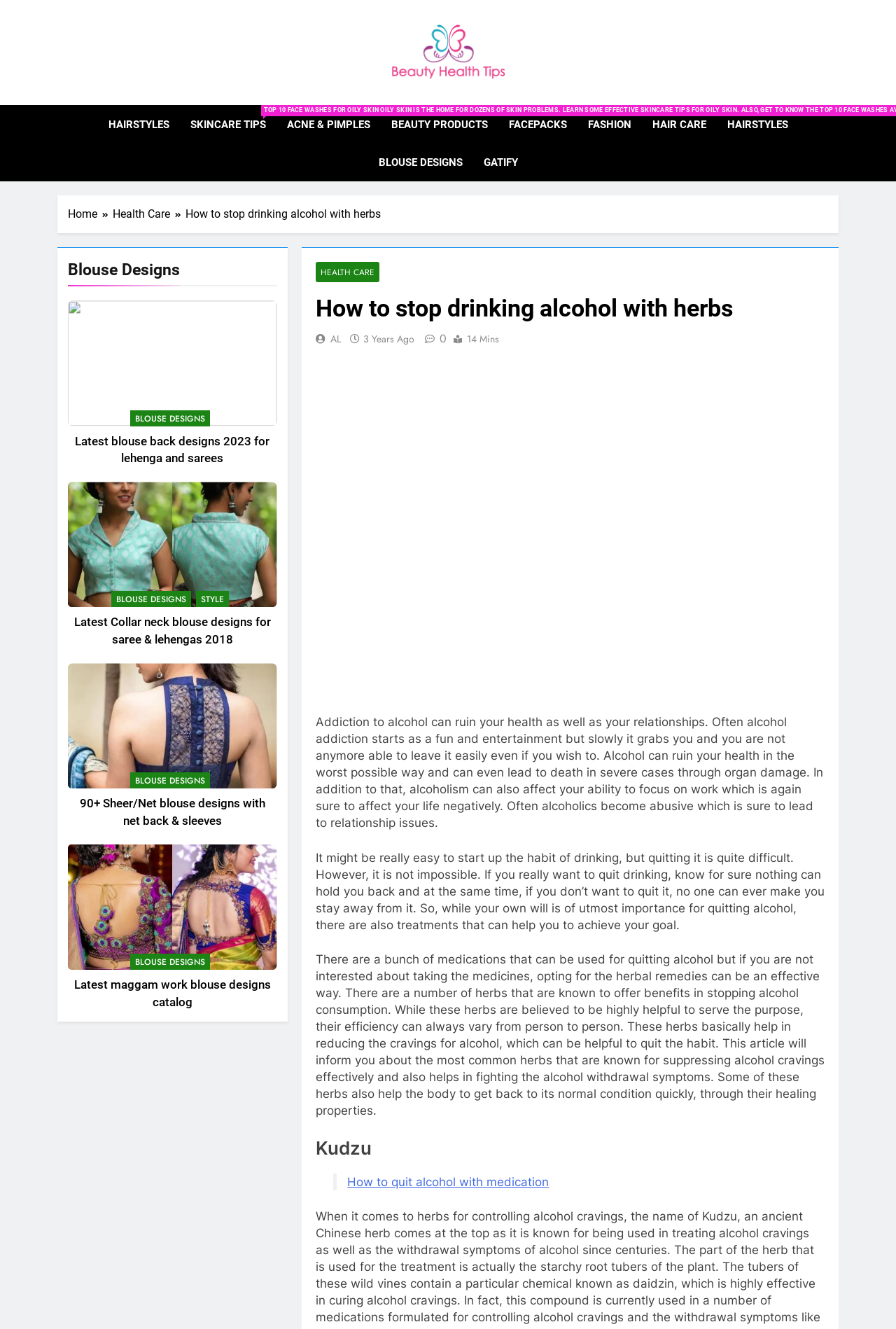What is the website about?
Based on the screenshot, provide your answer in one word or phrase.

Health and beauty